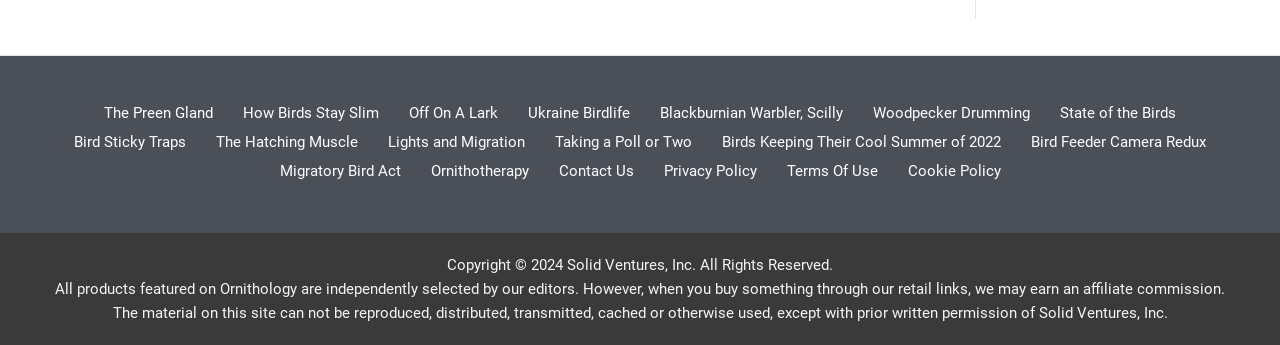Determine the bounding box coordinates of the region that needs to be clicked to achieve the task: "Contact Us".

[0.425, 0.461, 0.507, 0.545]